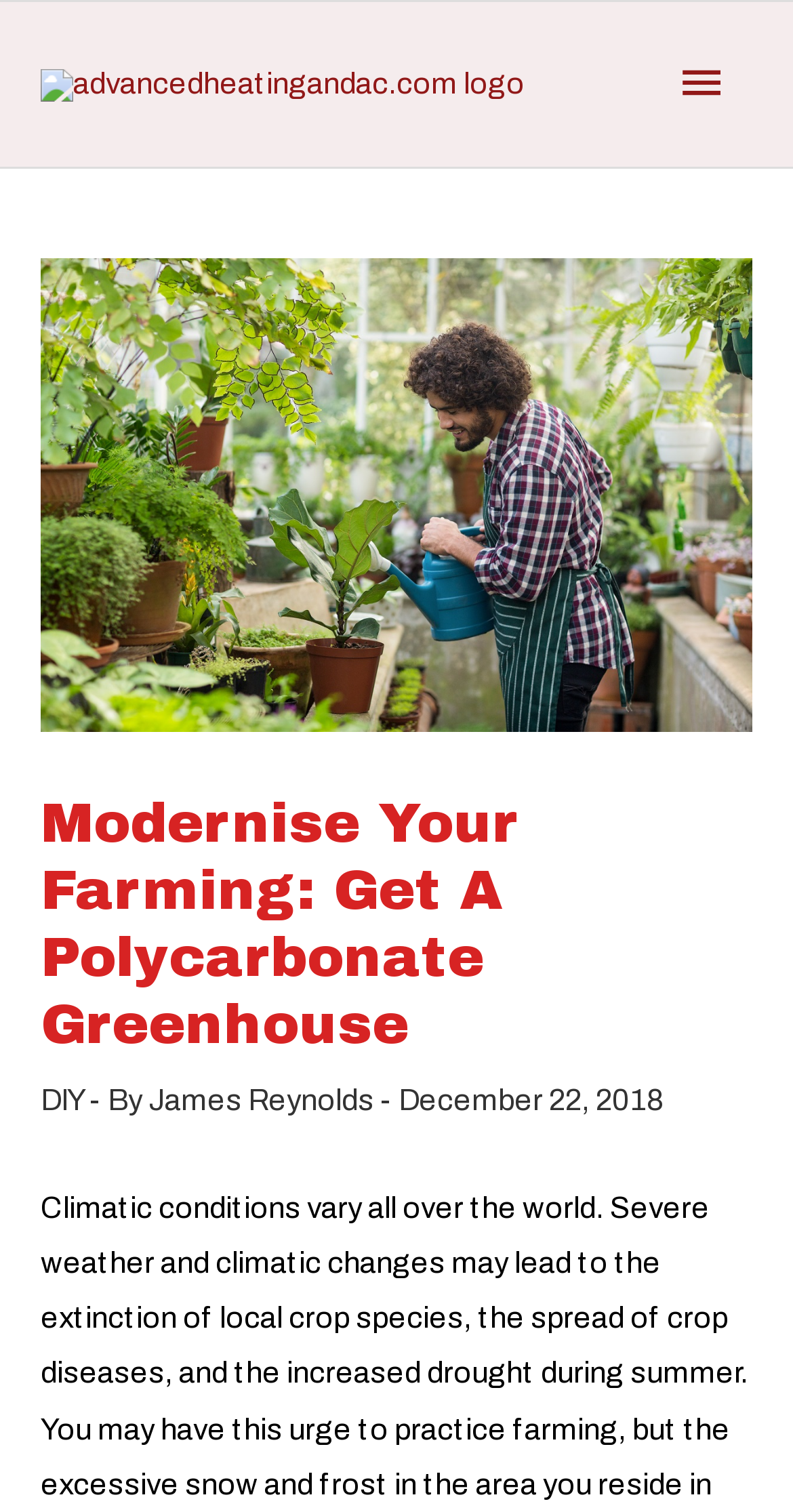What is the main topic of the webpage?
Based on the screenshot, give a detailed explanation to answer the question.

The main topic of the webpage is indicated by the heading 'Modernise Your Farming: Get A Polycarbonate Greenhouse' located at the top of the webpage, with a bounding box coordinate of [0.051, 0.524, 0.949, 0.7]. This heading suggests that the webpage is about using polycarbonate greenhouses for farming.